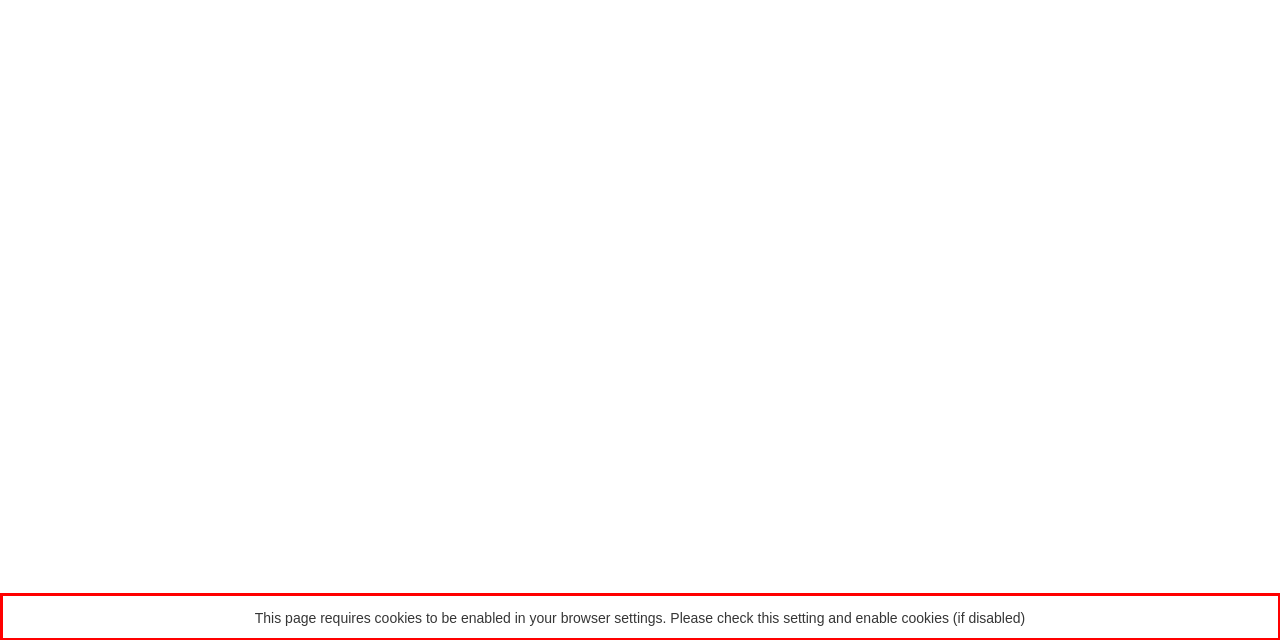Analyze the screenshot of the webpage that features a red bounding box and recognize the text content enclosed within this red bounding box.

This page requires cookies to be enabled in your browser settings. Please check this setting and enable cookies (if disabled)